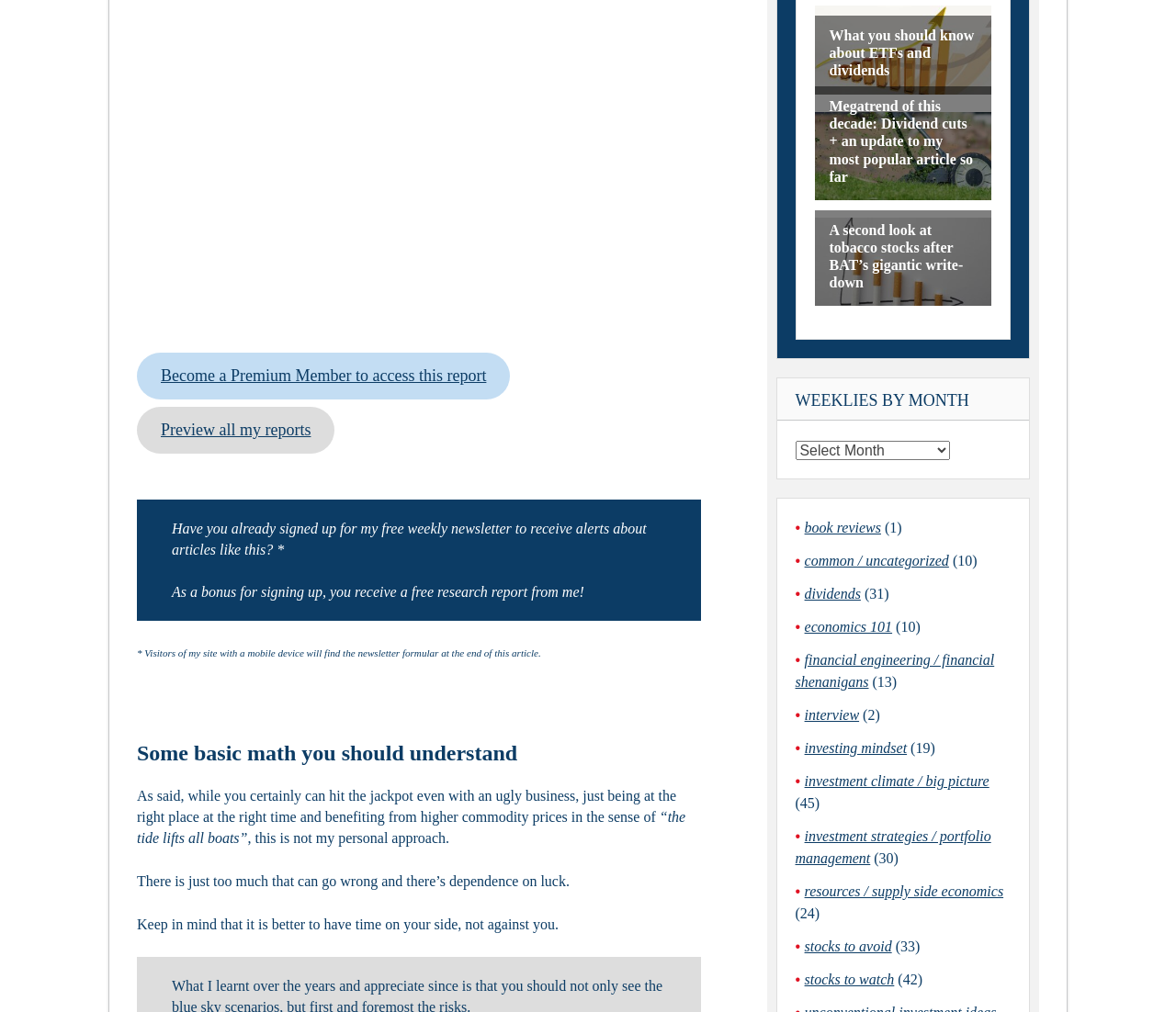Determine the bounding box coordinates of the clickable area required to perform the following instruction: "Click on 'What you should know about ETFs and dividends'". The coordinates should be represented as four float numbers between 0 and 1: [left, top, right, bottom].

[0.705, 0.026, 0.83, 0.079]